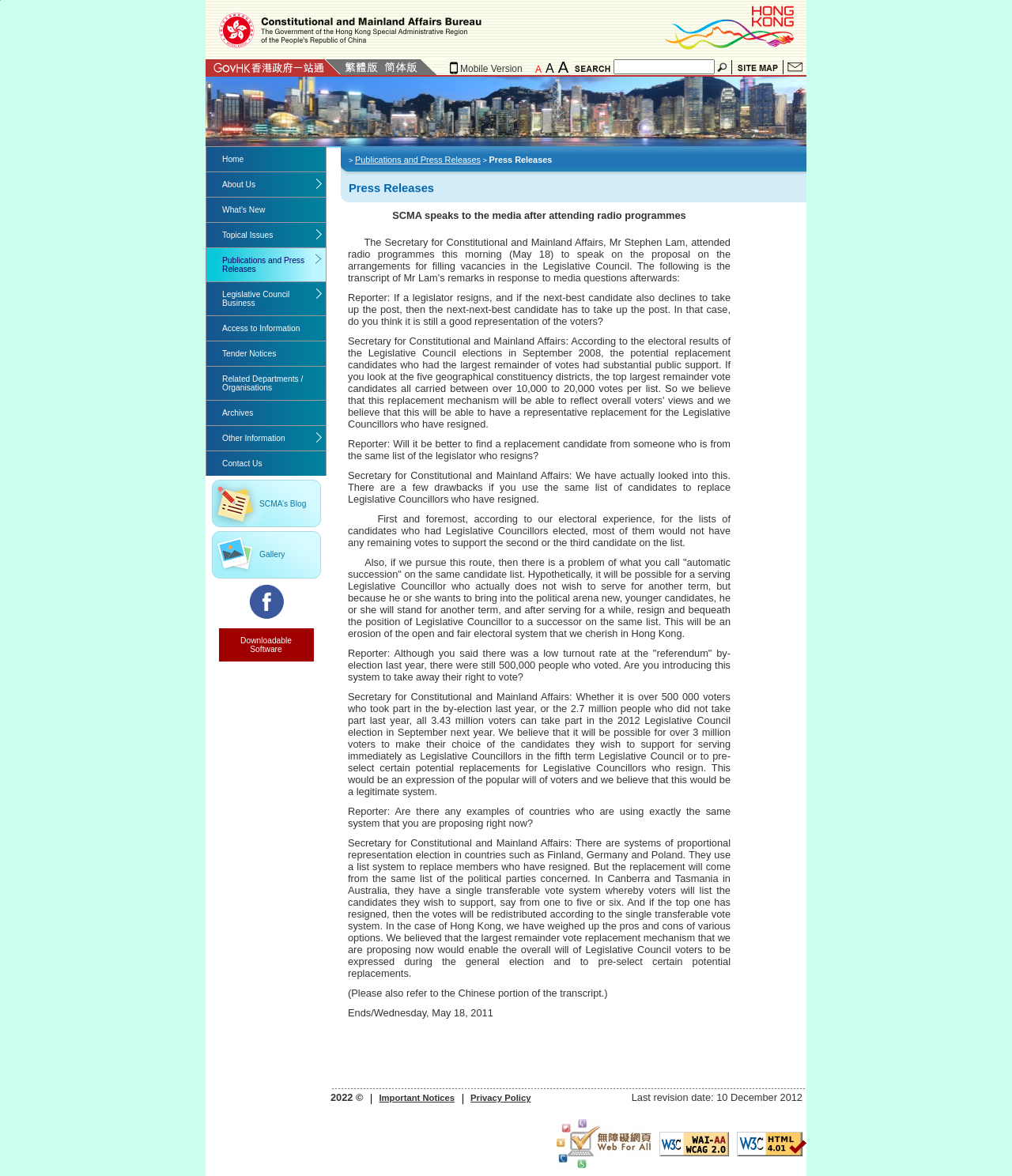Please specify the bounding box coordinates of the clickable section necessary to execute the following command: "Search for something".

[0.606, 0.05, 0.706, 0.063]